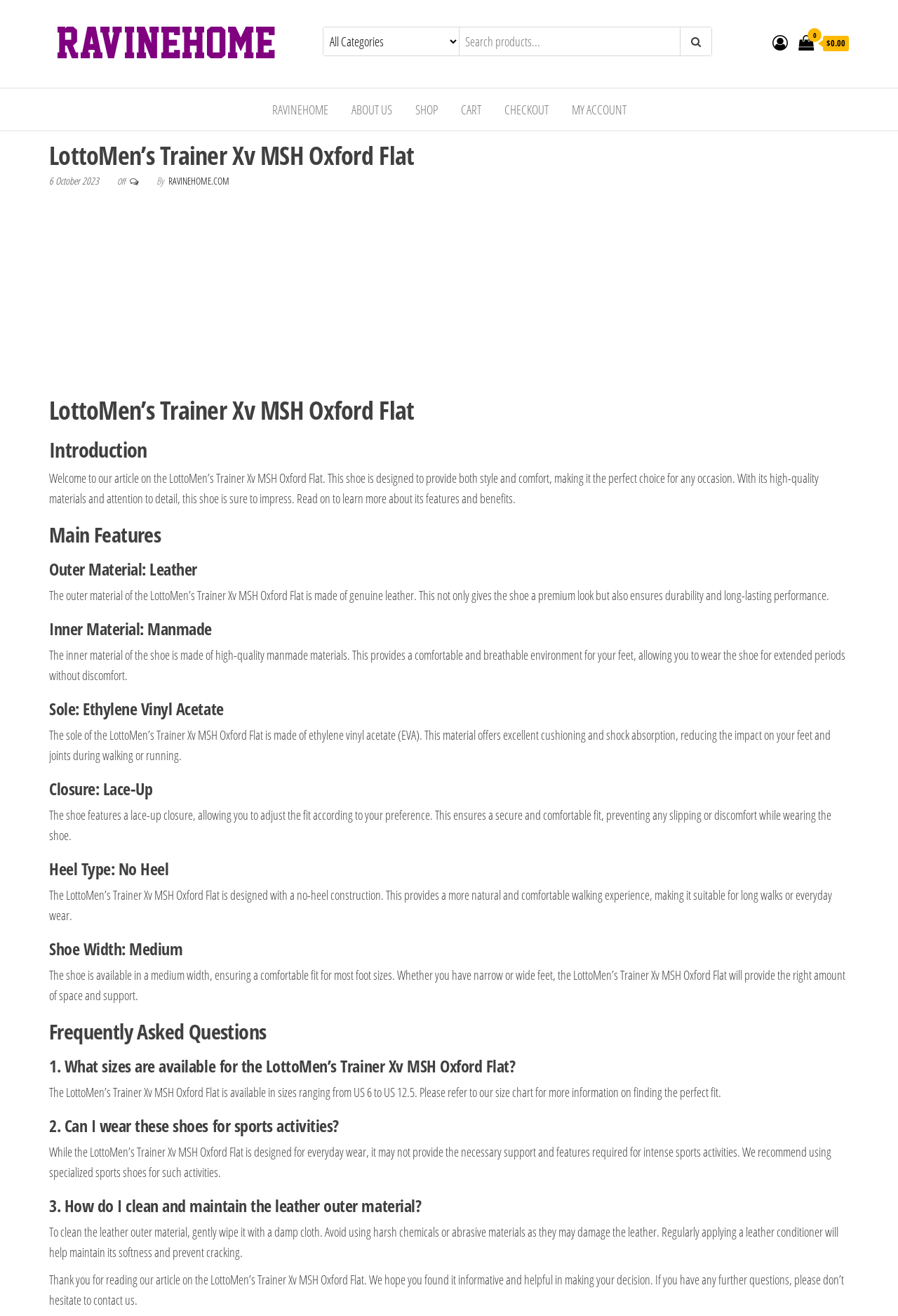Please give the bounding box coordinates of the area that should be clicked to fulfill the following instruction: "View cart". The coordinates should be in the format of four float numbers from 0 to 1, i.e., [left, top, right, bottom].

[0.501, 0.067, 0.547, 0.099]